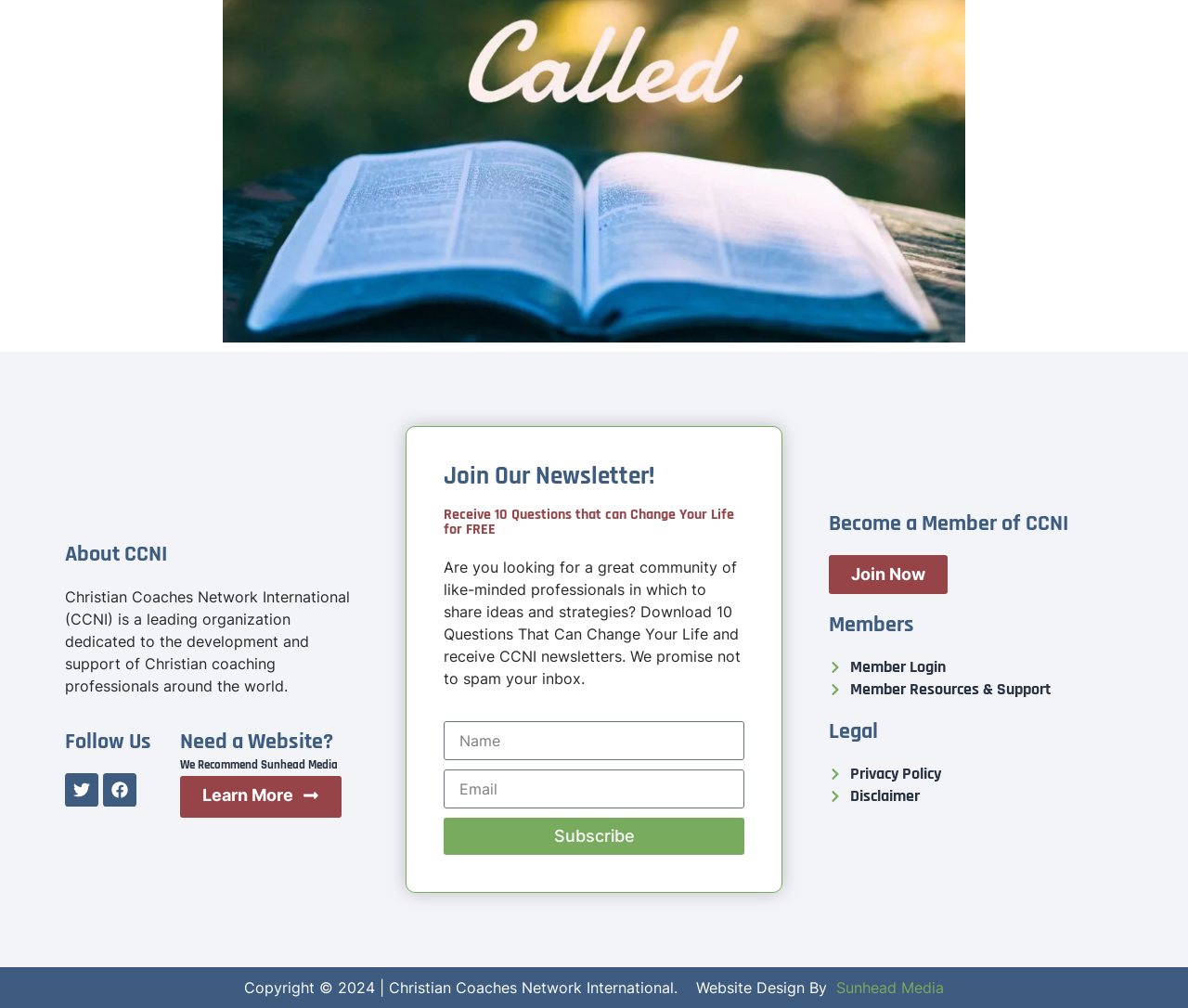What is the purpose of the 'Subscribe' button?
Using the information presented in the image, please offer a detailed response to the question.

The 'Subscribe' button is located below the text 'Join Our Newsletter!' and is accompanied by textboxes for 'Name' and 'Email'. This suggests that the purpose of the button is to subscribe to the organization's newsletter.